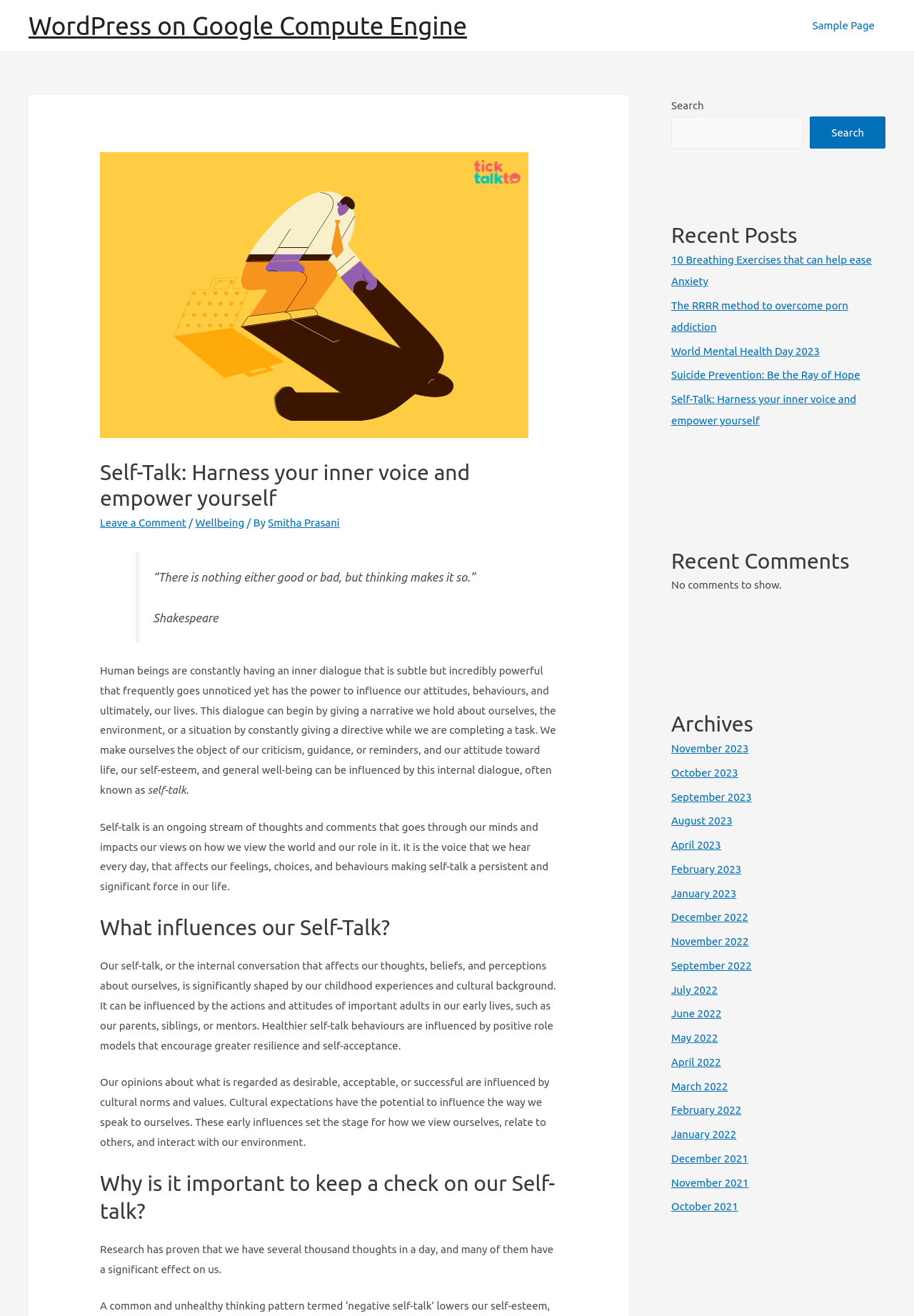Give a comprehensive overview of the webpage, including key elements.

This webpage is about self-talk and its impact on our lives. At the top, there is a navigation menu with a link to "Sample Page" and a search bar. Below the navigation menu, there is a header section with an image, a heading that reads "Self-Talk: Harness your inner voice and empower yourself", and a link to "Leave a Comment". 

To the right of the header section, there is a blockquote with a quote from Shakespeare. Below the blockquote, there is a paragraph of text that discusses the power of self-talk and its influence on our attitudes, behaviors, and well-being. 

Further down, there are three headings: "What influences our Self-Talk?", "Why is it important to keep a check on our Self-talk?", and each heading is followed by a paragraph of text that elaborates on the topic. 

On the right side of the page, there are several sections, including "Recent Posts", "Recent Comments", and "Archives". The "Recent Posts" section lists several links to articles, including "10 Breathing Exercises that can help ease Anxiety" and "World Mental Health Day 2023". The "Recent Comments" section indicates that there are no comments to show. The "Archives" section lists links to articles from various months and years, ranging from November 2023 to December 2021.